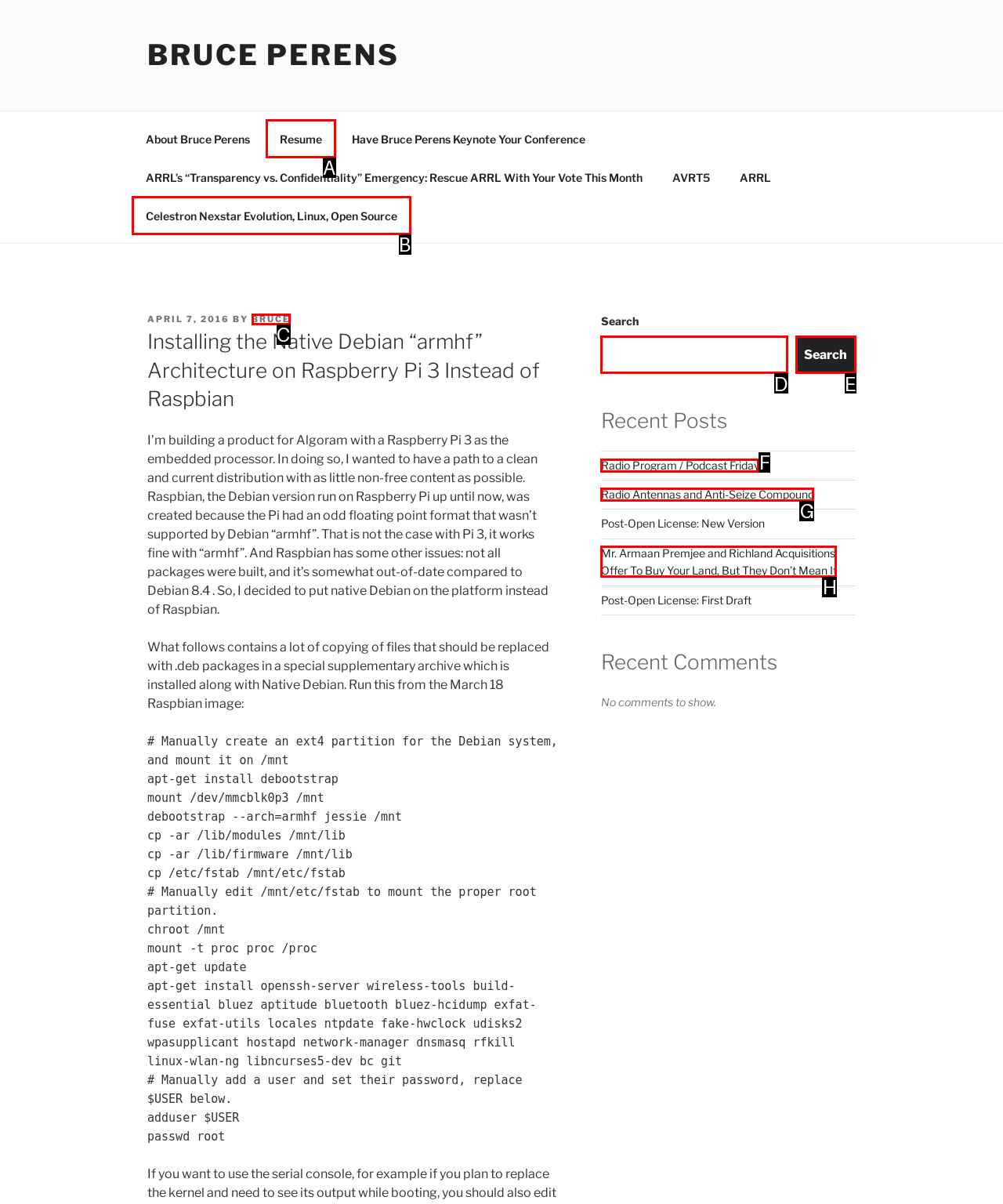From the options shown in the screenshot, tell me which lettered element I need to click to complete the task: Read product description.

None